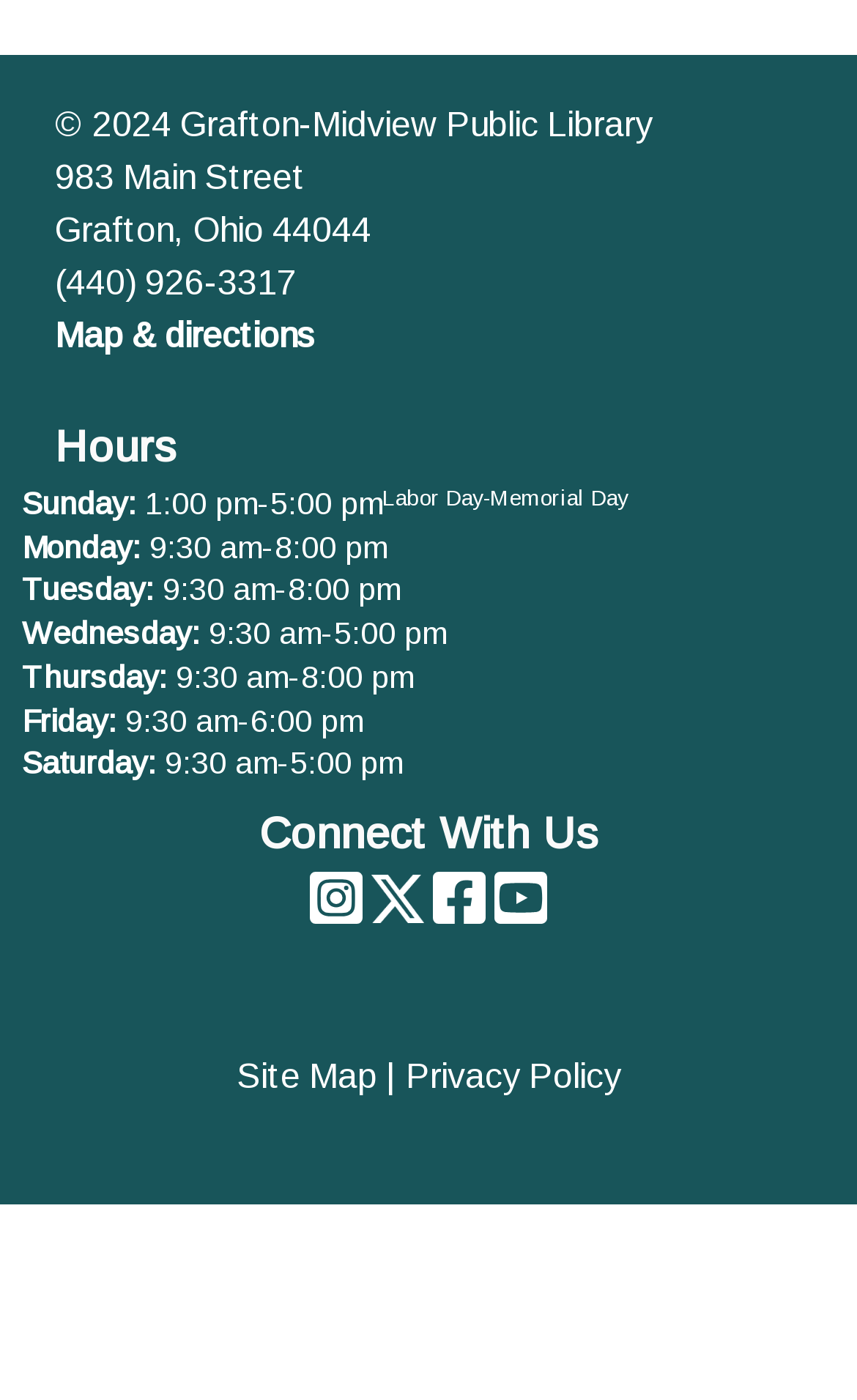Predict the bounding box for the UI component with the following description: "Map & directions".

[0.064, 0.226, 0.367, 0.253]